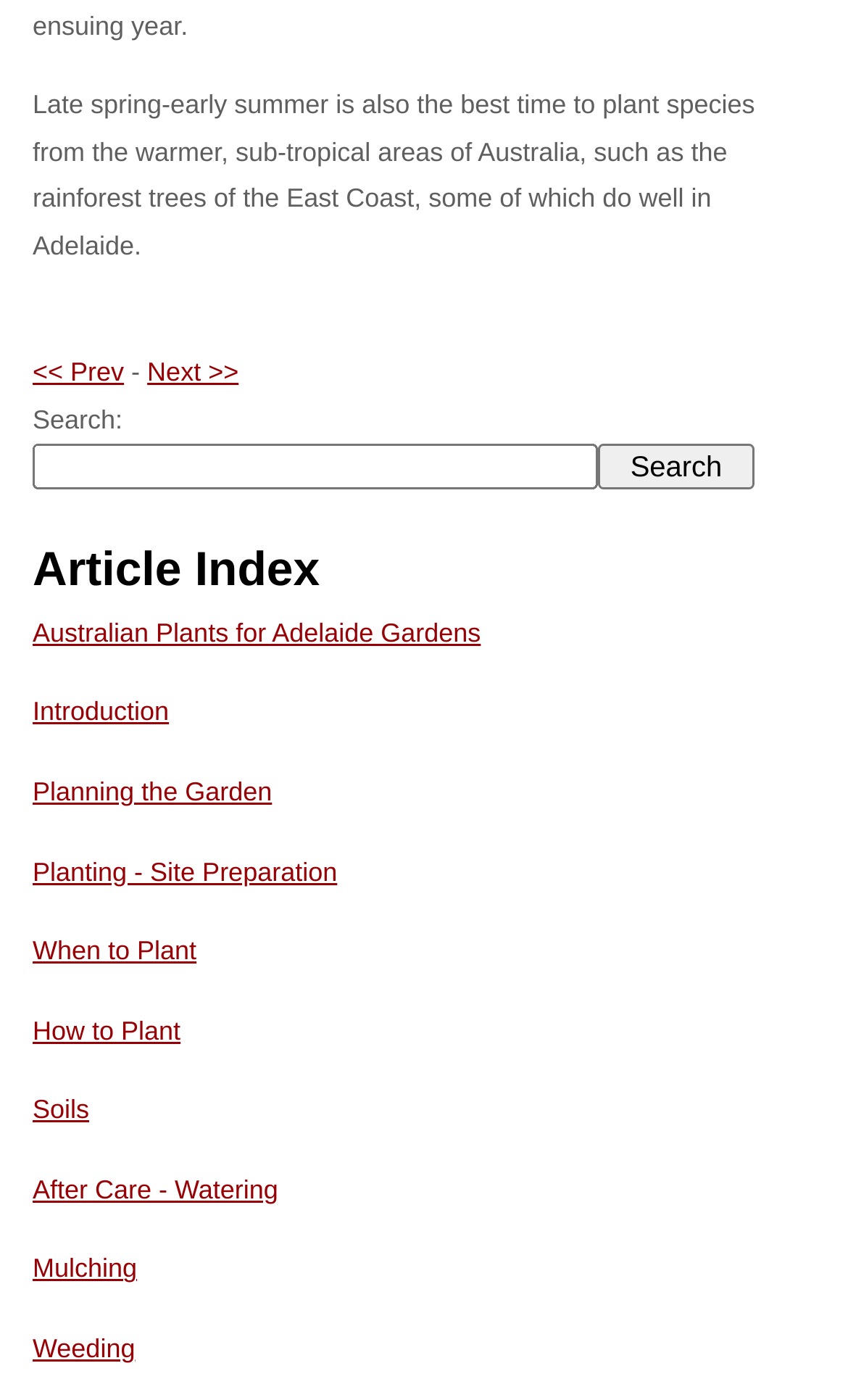Provide a one-word or brief phrase answer to the question:
What is the function of the '<< Prev' and 'Next >>' links?

Navigation